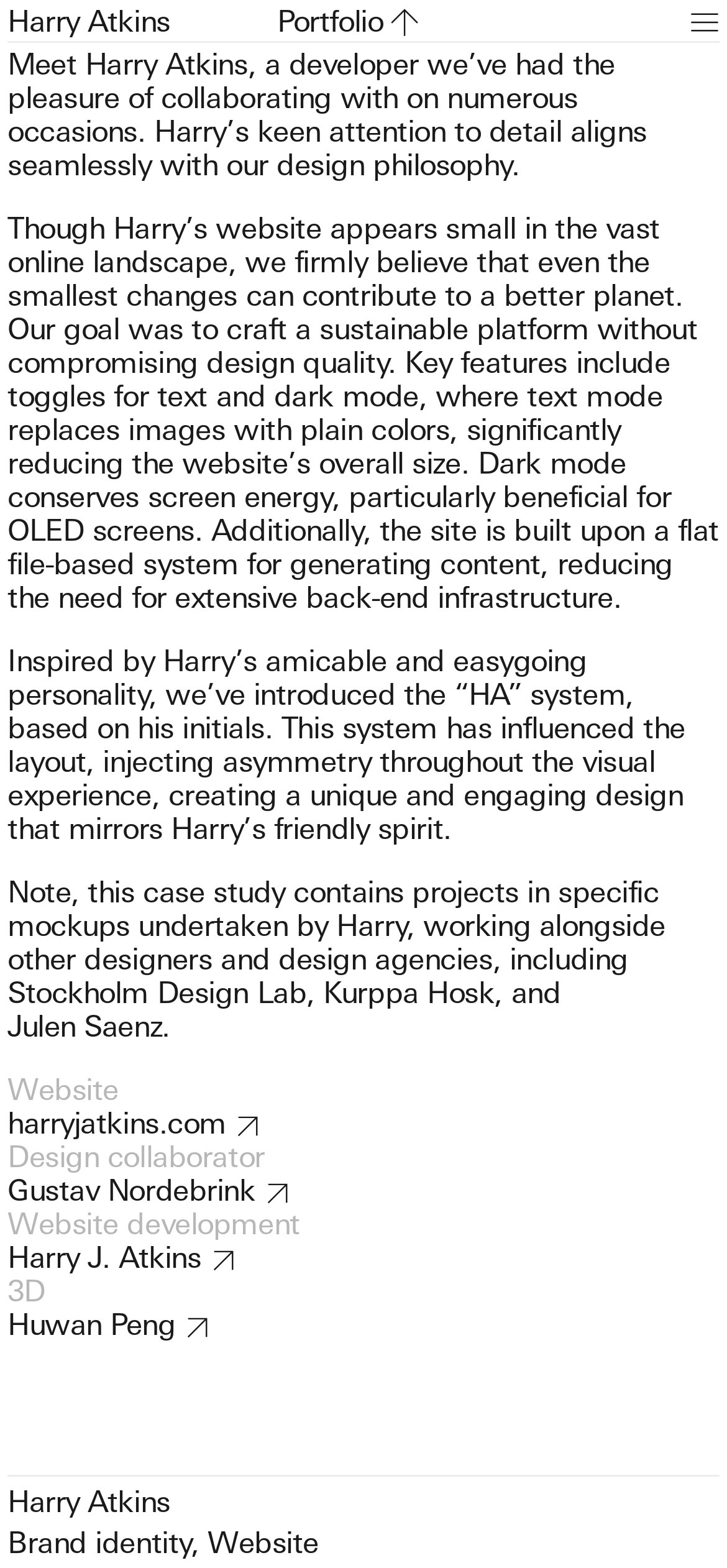Locate the bounding box coordinates of the element's region that should be clicked to carry out the following instruction: "Click on the 'Portfolio' link". The coordinates need to be four float numbers between 0 and 1, i.e., [left, top, right, bottom].

[0.381, 0.005, 0.928, 0.026]